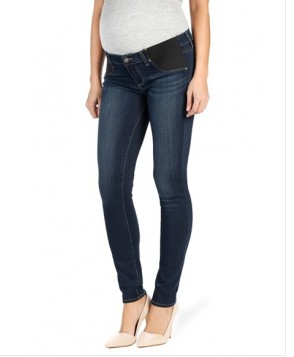Generate an elaborate caption that covers all aspects of the image.

Introducing the "Paige 'Transcend - Verdugo' Ultra Skinny Maternity Jeans," designed for style and comfort during pregnancy. This pair features a sleek ultra-skinny fit, crafted from high-quality denim that hugs the body while providing necessary support. The jeans come with an innovative belly panel that accommodates a growing bump, ensuring a perfect fit throughout all stages of pregnancy. 

Presented in a deep, rich blue wash, these jeans can easily transition from day to night, making them a versatile addition to any maternity wardrobe. They are styled with classic five-pocket detailing and a flattering waistband that enhances the silhouette. Paired with stylish heels, as seen in the image, they are perfect for any occasion, from casual outings to more formal events.

As part of a curated maternity collection, these jeans not only amplify fashion but also prioritize comfort, allowing expectant mothers to feel and look their best. With a retail price of $189.00, they represent both quality and style, making them a worthy investment for the modern mother-to-be.